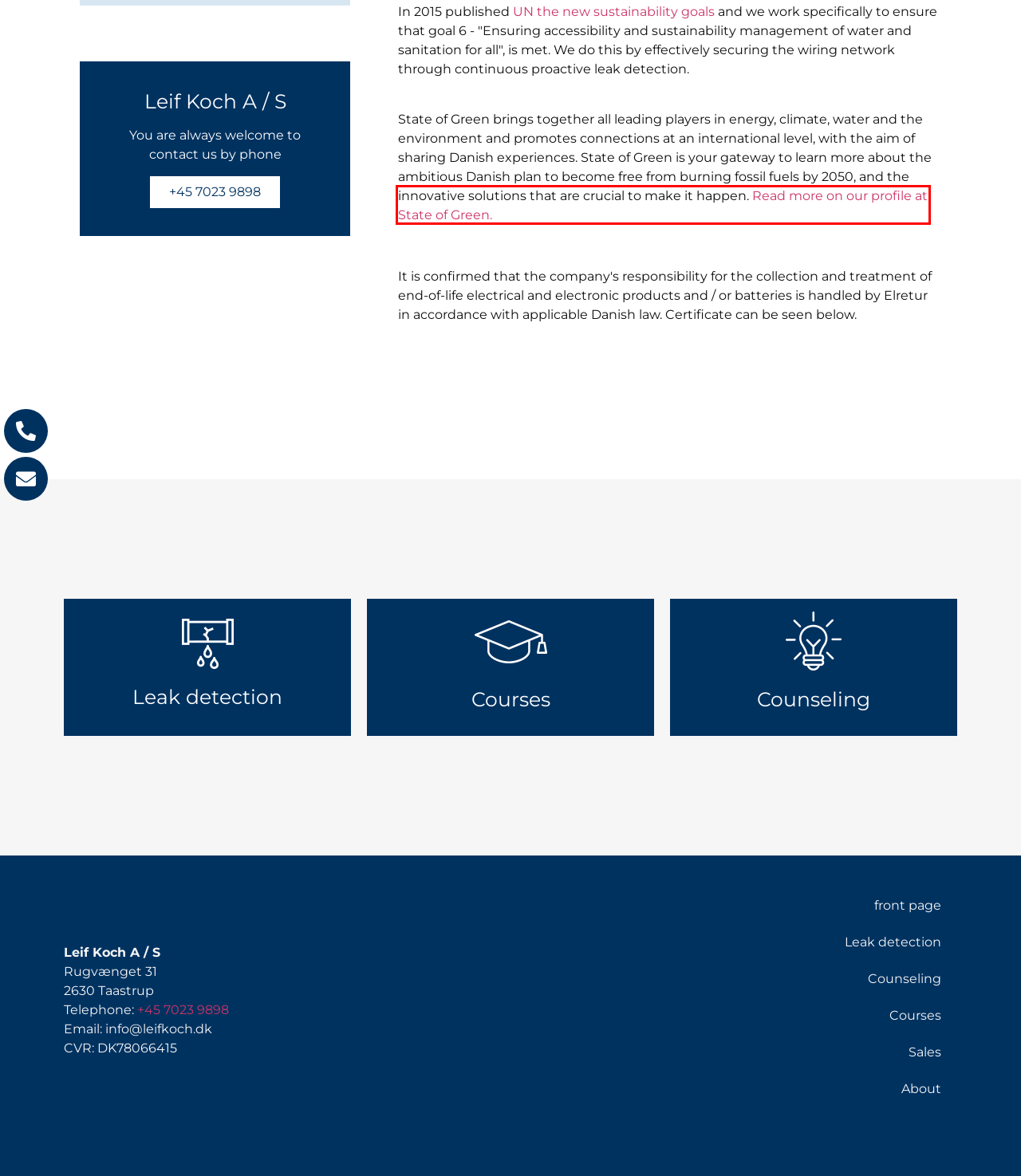You are given a screenshot of a webpage with a red bounding box around an element. Choose the most fitting webpage description for the page that appears after clicking the element within the red bounding box. Here are the candidates:
A. GDPR - Leif Koch A/S
B. Lækagesporing - Leif Koch A/S
C. Lækagesporing af professionelle lækageoperatører - Leif Koch A/S
D. Vision - Leif Koch A/S
E. Leif Koch
F. Om Leif Koch A/S - Leif Koch A/S
G. Forretningsmodel - Leif Koch A/S
H. Medarbejdere - Leif Koch A/S

E